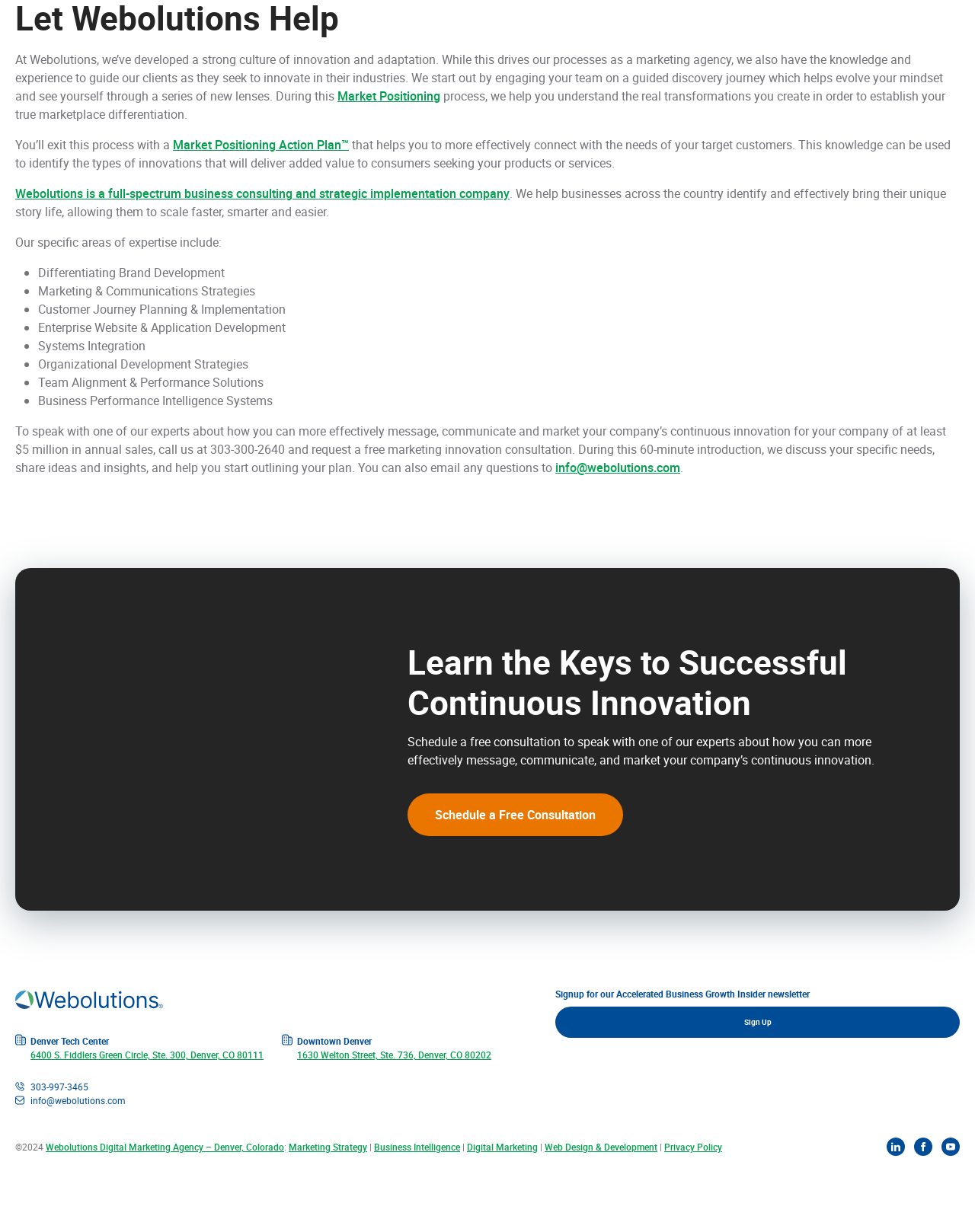Using the element description Standard, predict the bounding box coordinates for the UI element. Provide the coordinates in (top-left x, top-left y, bottom-right x, bottom-right y) format with values ranging from 0 to 1.

None